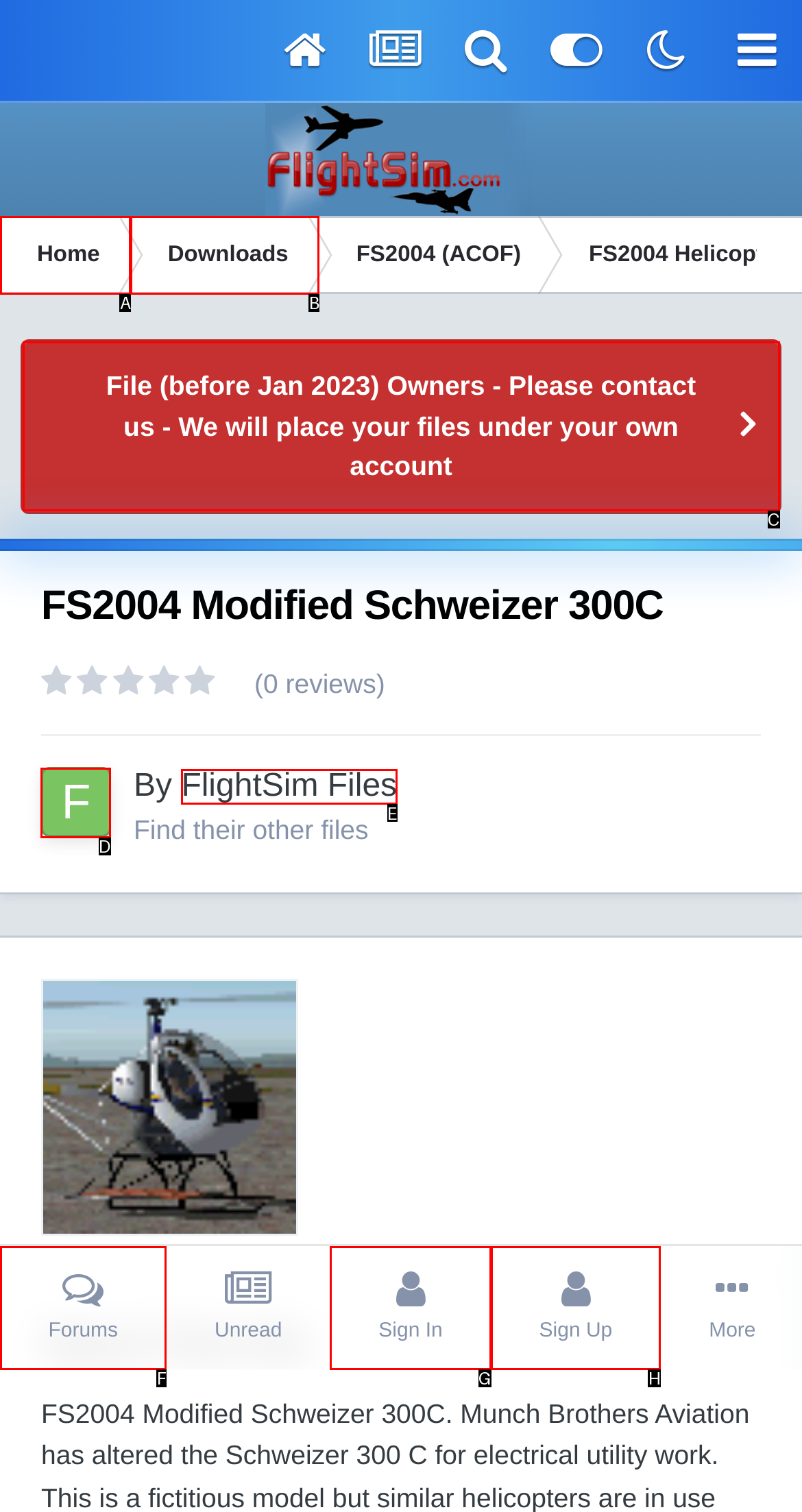Which option should be clicked to complete this task: Visit the FlightSim Files website
Reply with the letter of the correct choice from the given choices.

D